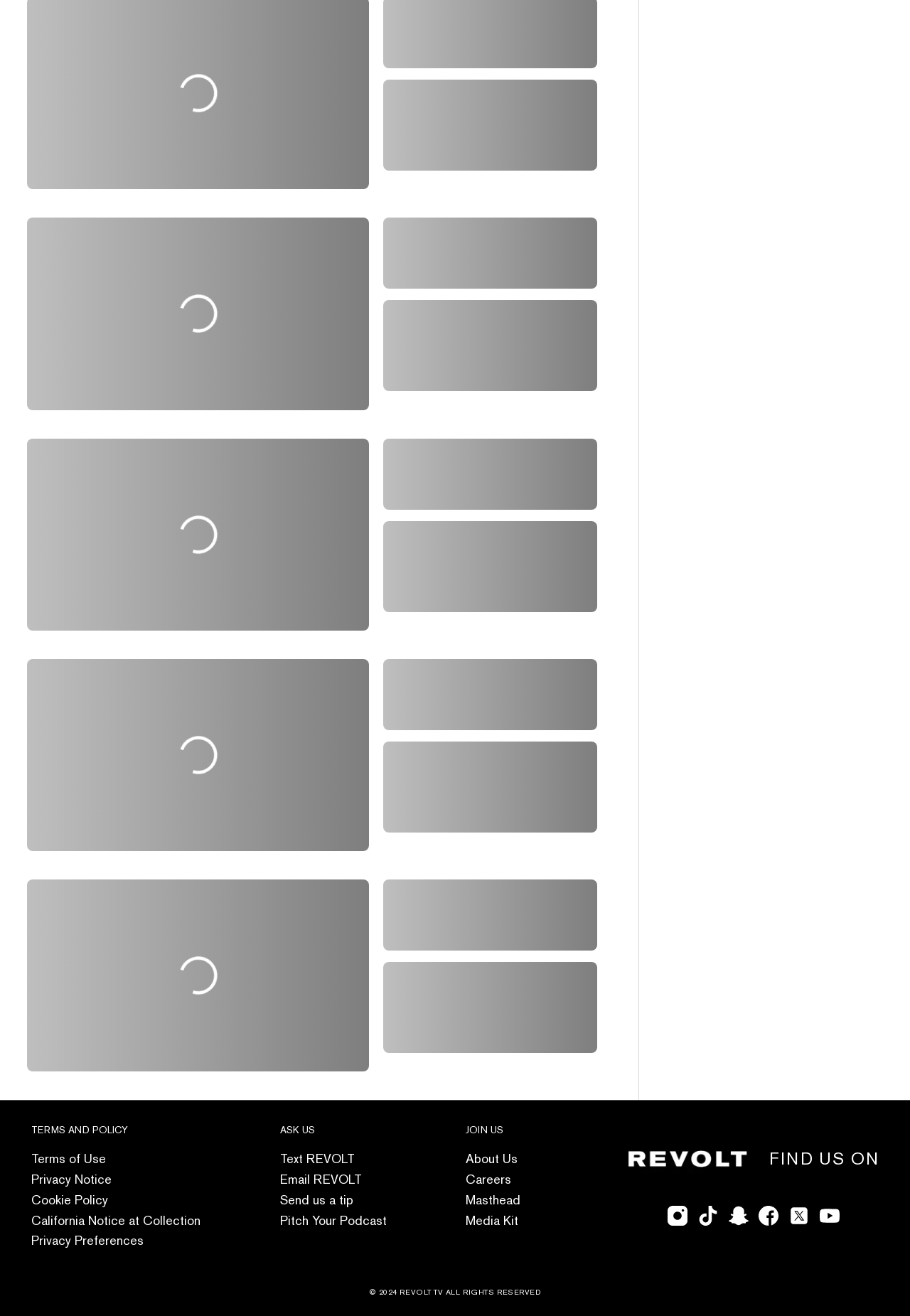Answer in one word or a short phrase: 
What is the last link in the 'JOIN US' section?

Media Kit